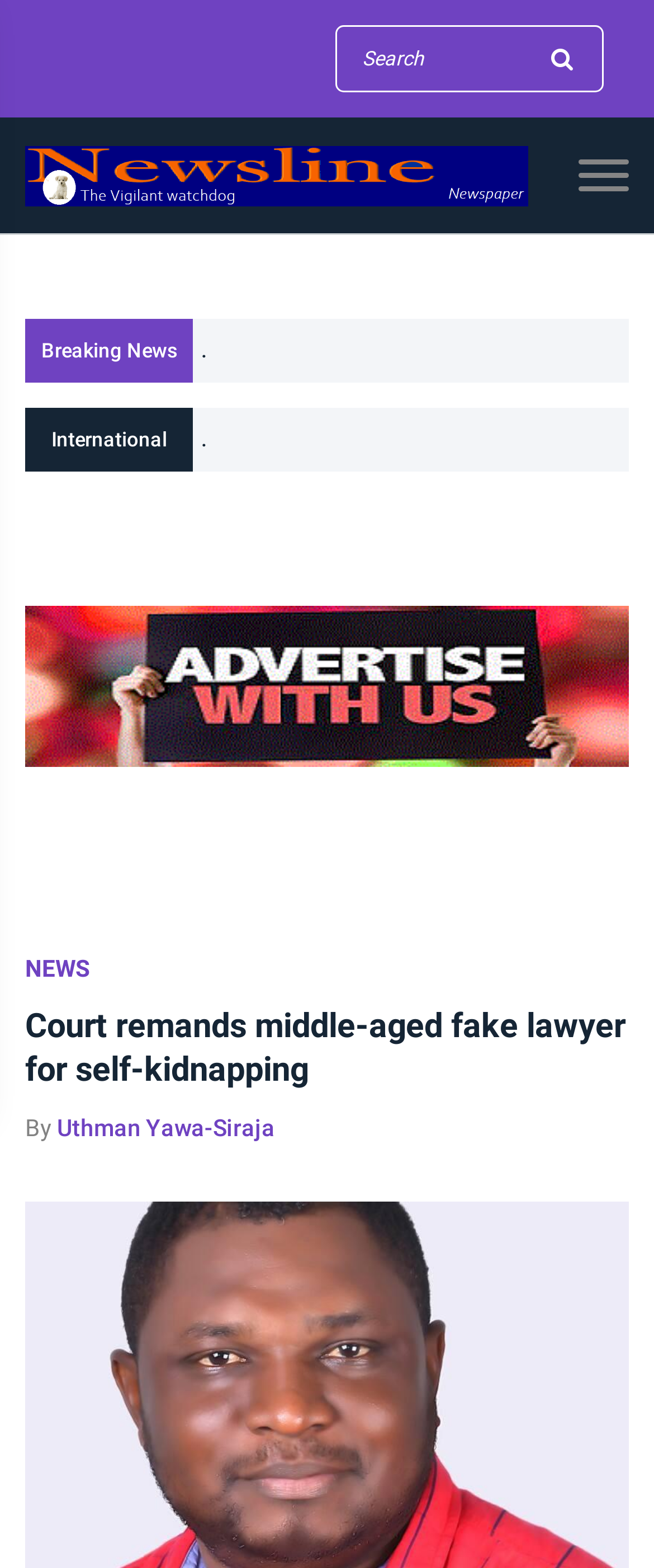Provide a brief response to the question using a single word or phrase: 
What is the category of news above the 'Breaking News' section?

International